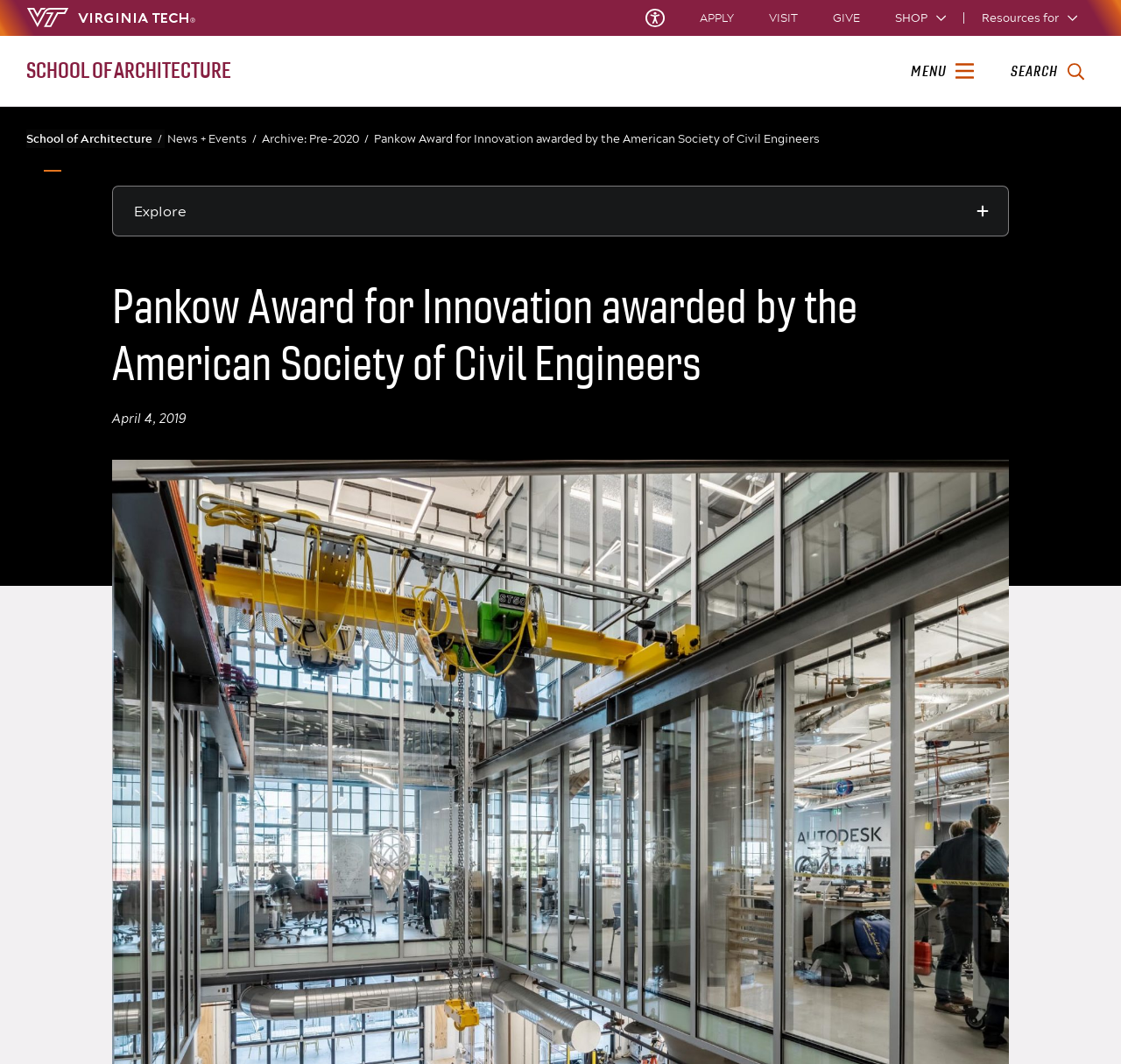Observe the image and answer the following question in detail: How many groups are in the navigation 'Actions and Audiences'?

I looked at the navigation 'Actions and Audiences' and found two groups, which are 'Actions' and 'Audiences'. Therefore, there are 2 groups.